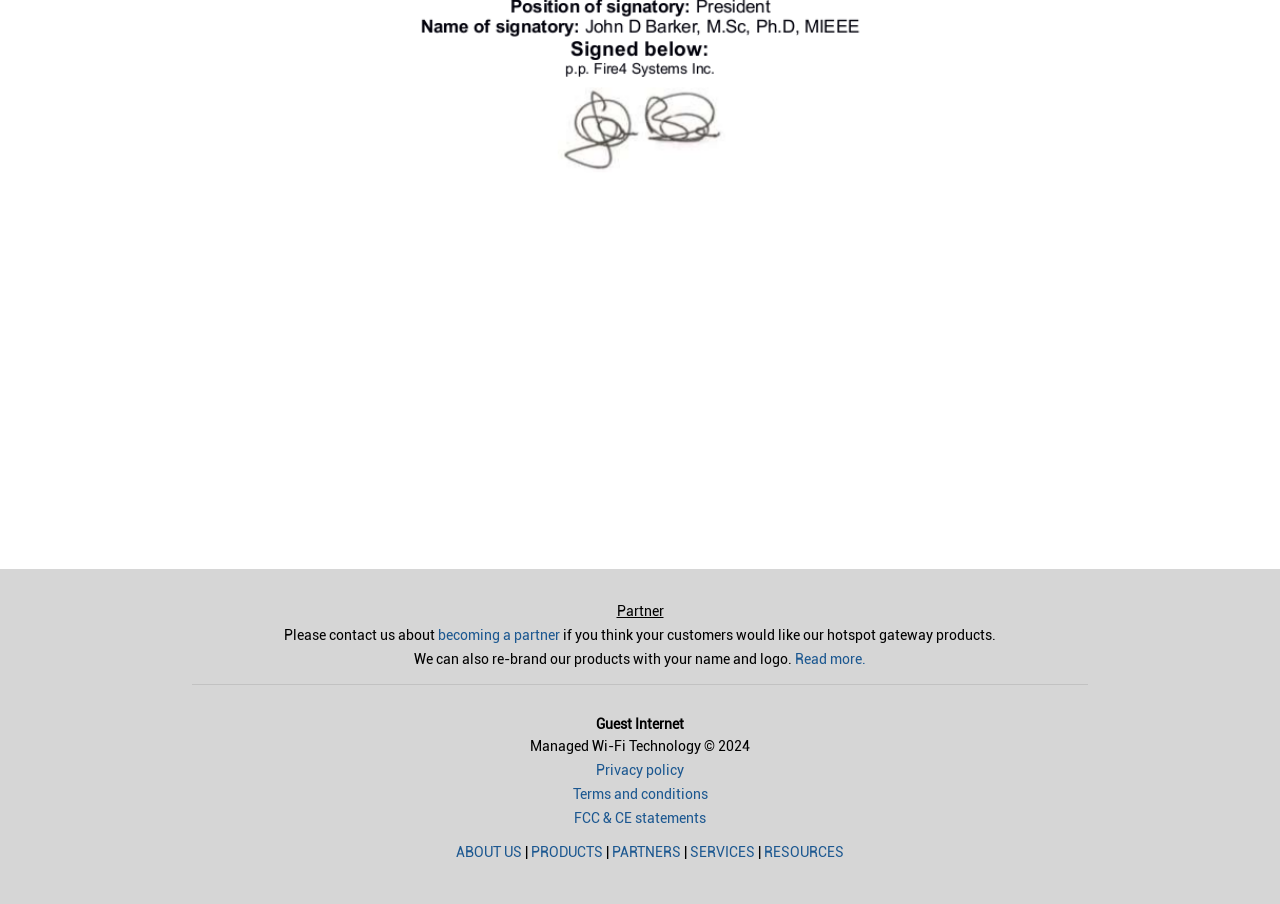What is the company's managed Wi-Fi technology copyright year?
Based on the visual information, provide a detailed and comprehensive answer.

I found the copyright year by looking at the StaticText element 'Managed Wi-Fi Technology © 2024' which is located at the bottom of the page.